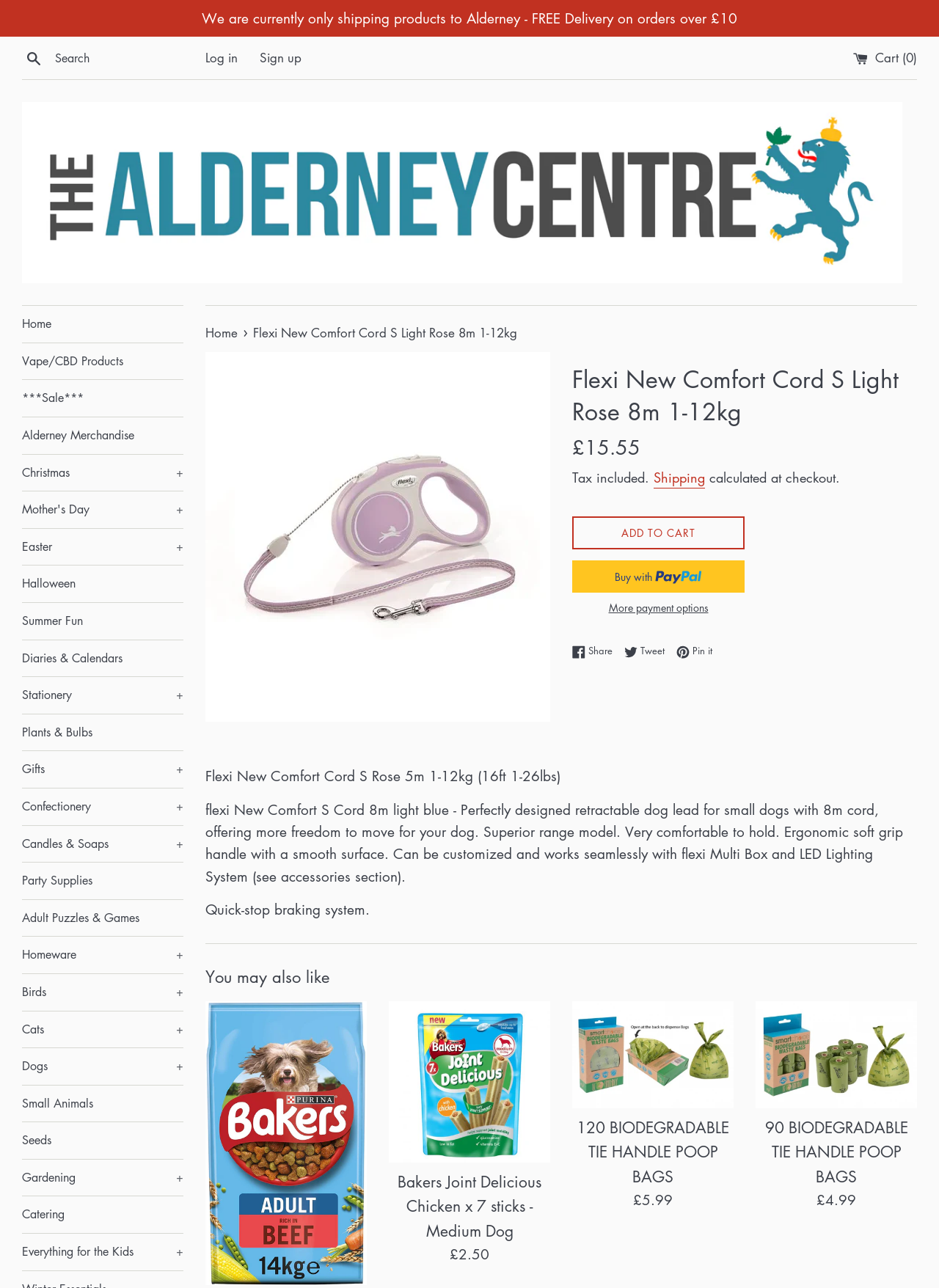How many products are shown in the 'You may also like' section?
Provide a one-word or short-phrase answer based on the image.

4